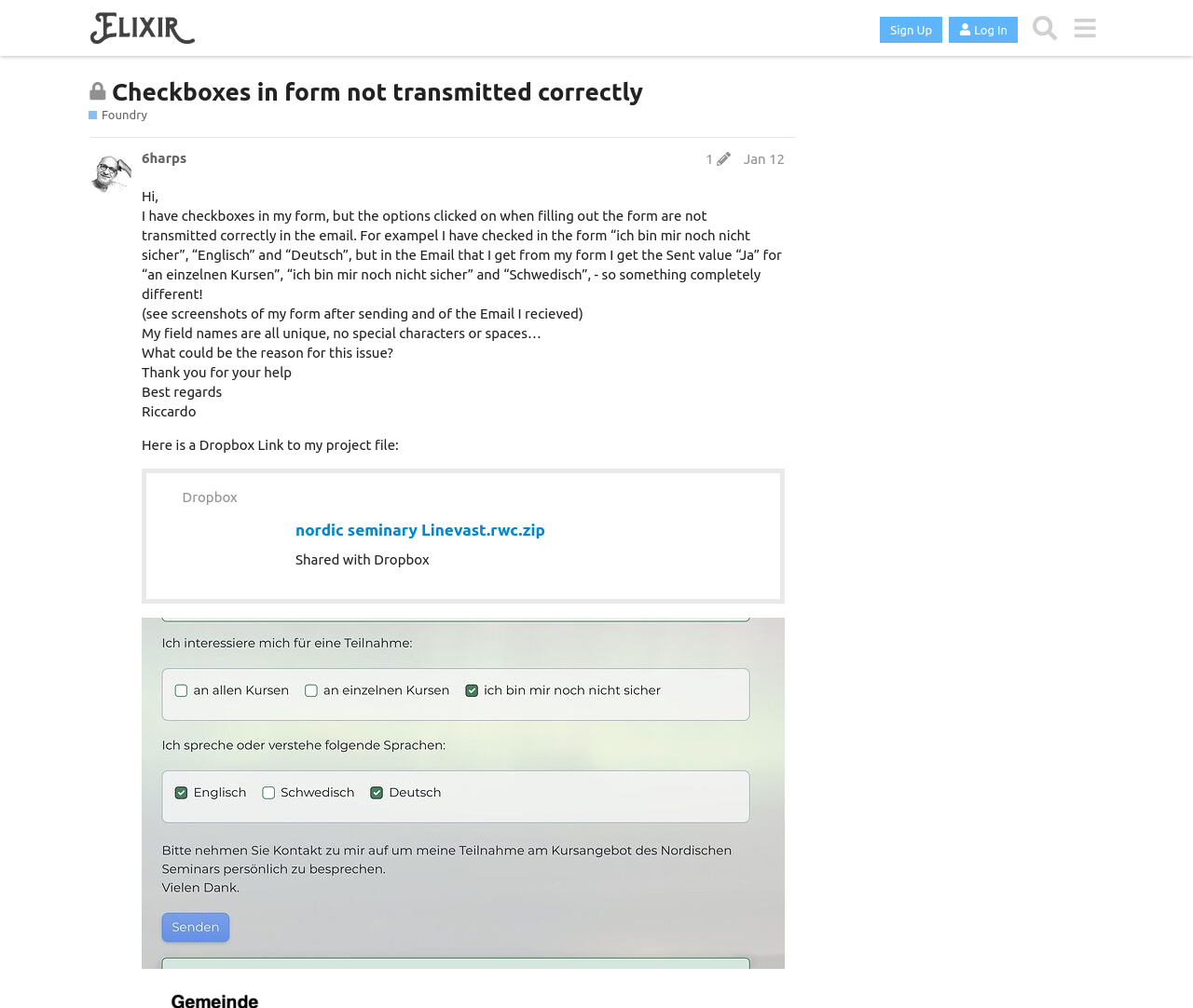Please specify the bounding box coordinates of the clickable region necessary for completing the following instruction: "Search for something". The coordinates must consist of four float numbers between 0 and 1, i.e., [left, top, right, bottom].

[0.859, 0.008, 0.892, 0.047]